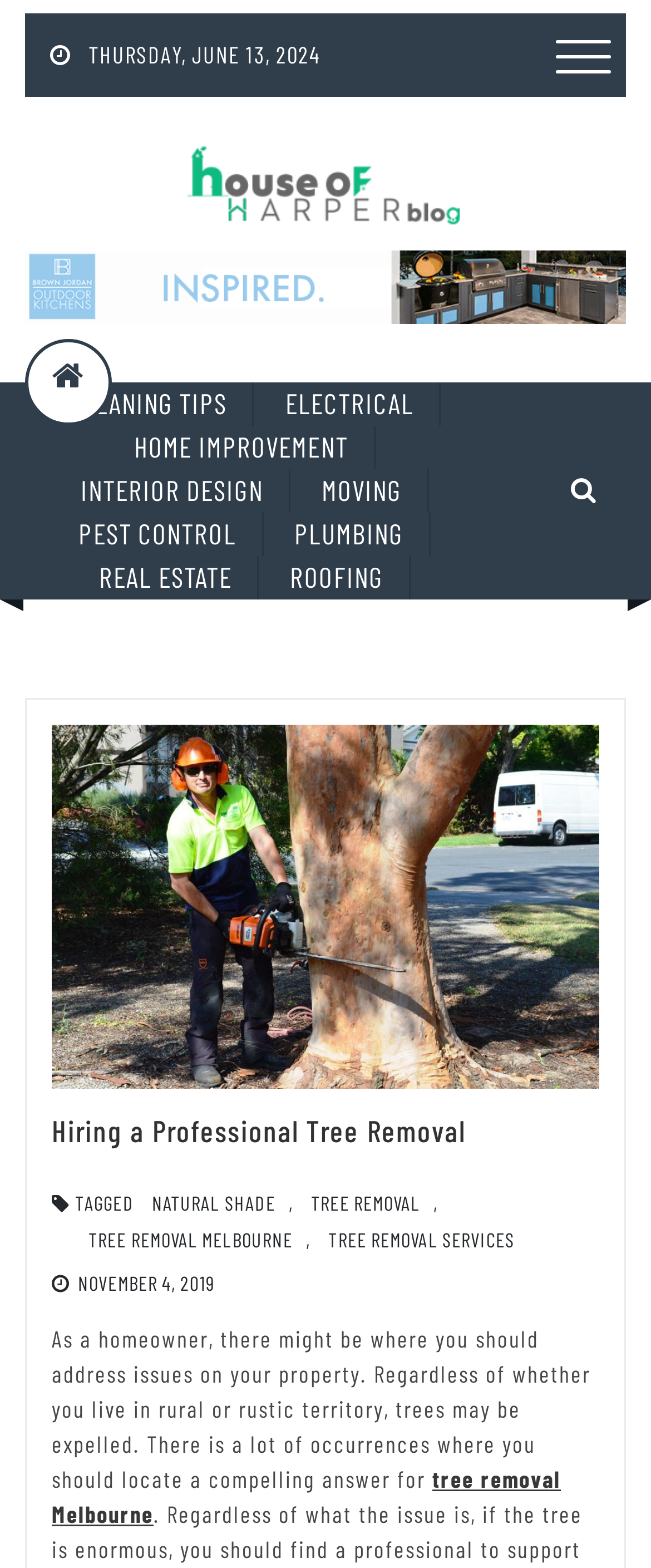Provide the bounding box coordinates for the area that should be clicked to complete the instruction: "Click the 'HOME IMPROVEMENT' link".

[0.168, 0.272, 0.576, 0.299]